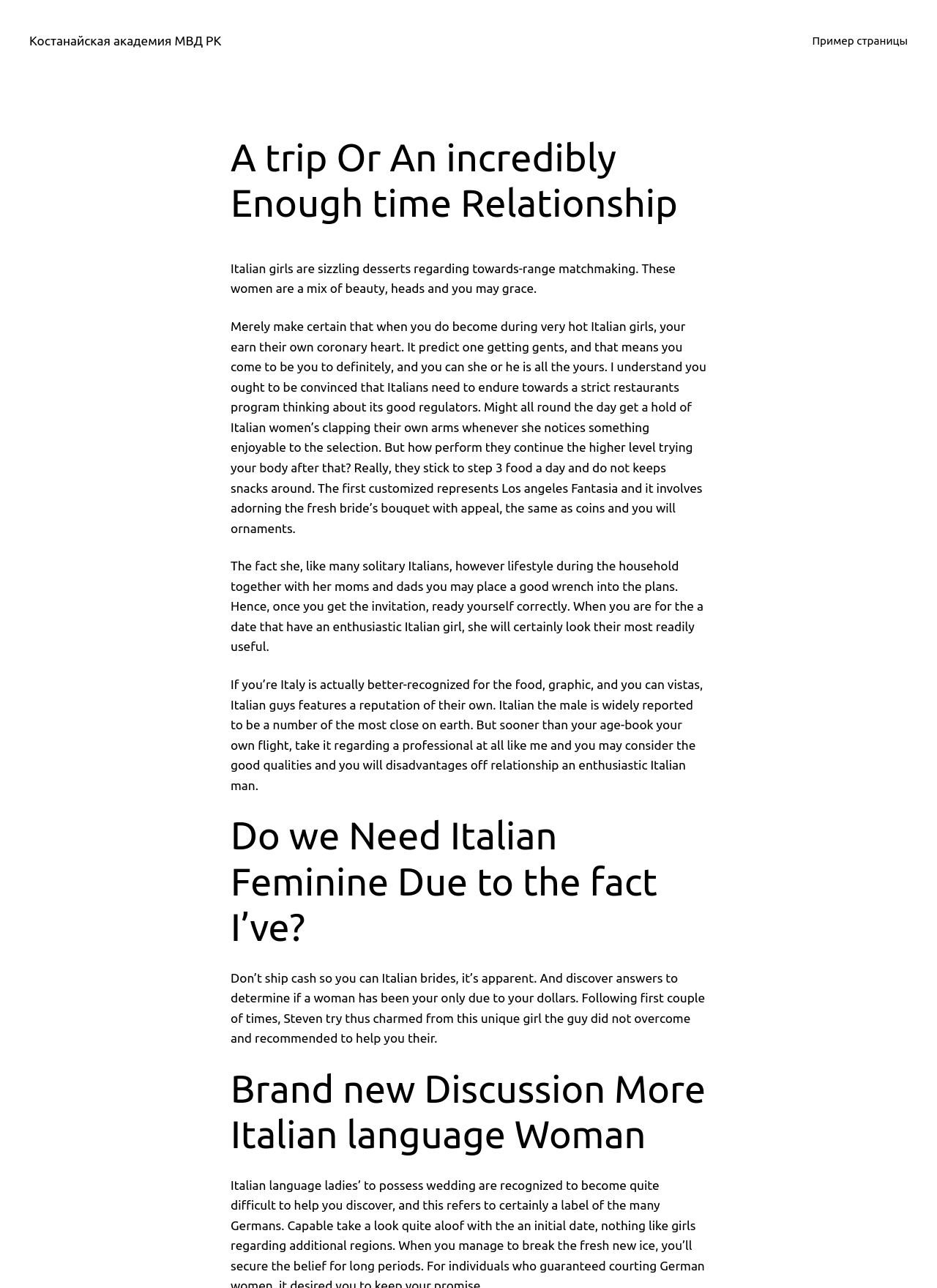Based on the element description, predict the bounding box coordinates (top-left x, top-left y, bottom-right x, bottom-right y) for the UI element in the screenshot: Костанайская академия МВД РК

[0.031, 0.026, 0.236, 0.037]